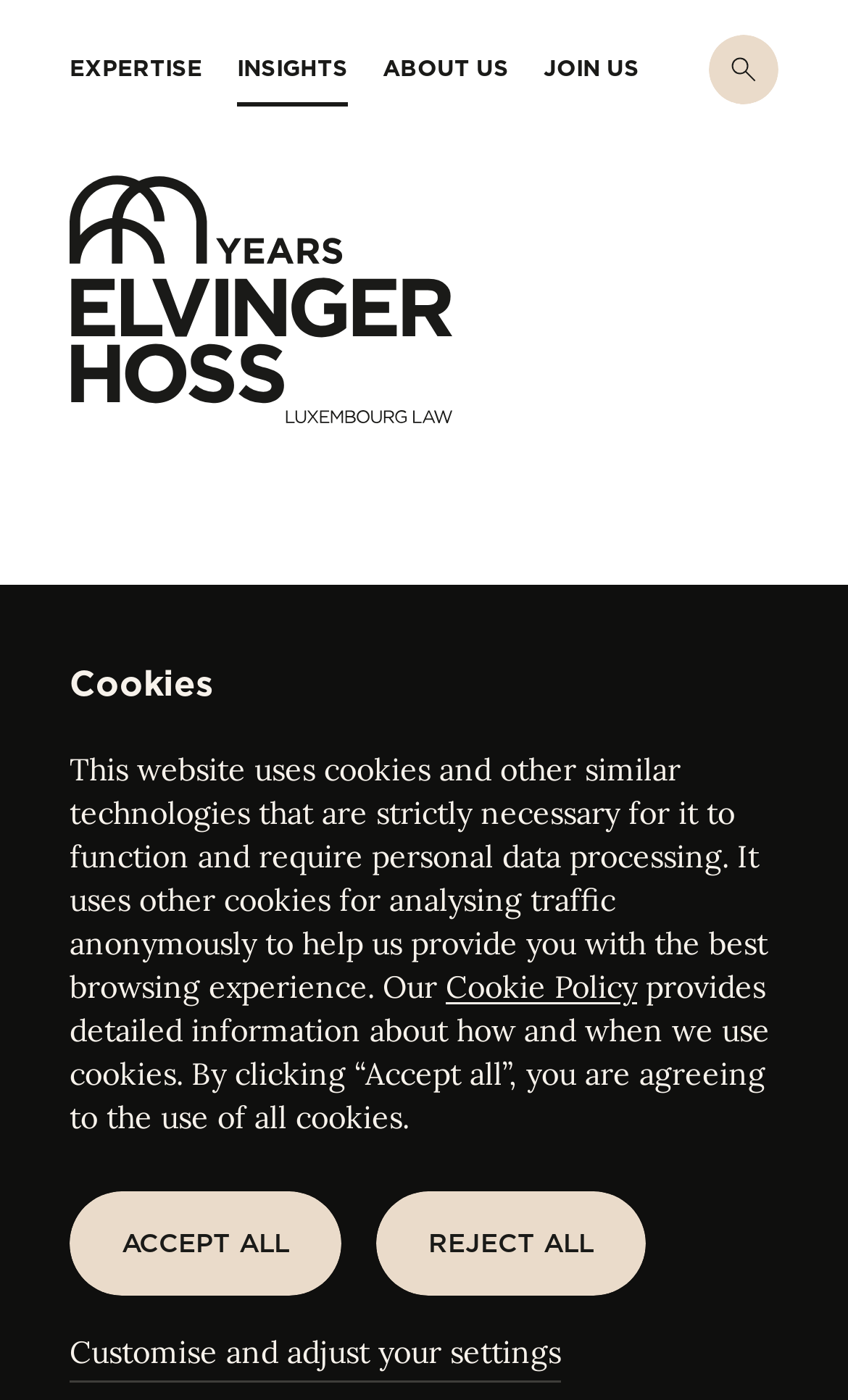Provide a brief response in the form of a single word or phrase:
What is the image on the webpage about?

End-of-the-Year Party 2022